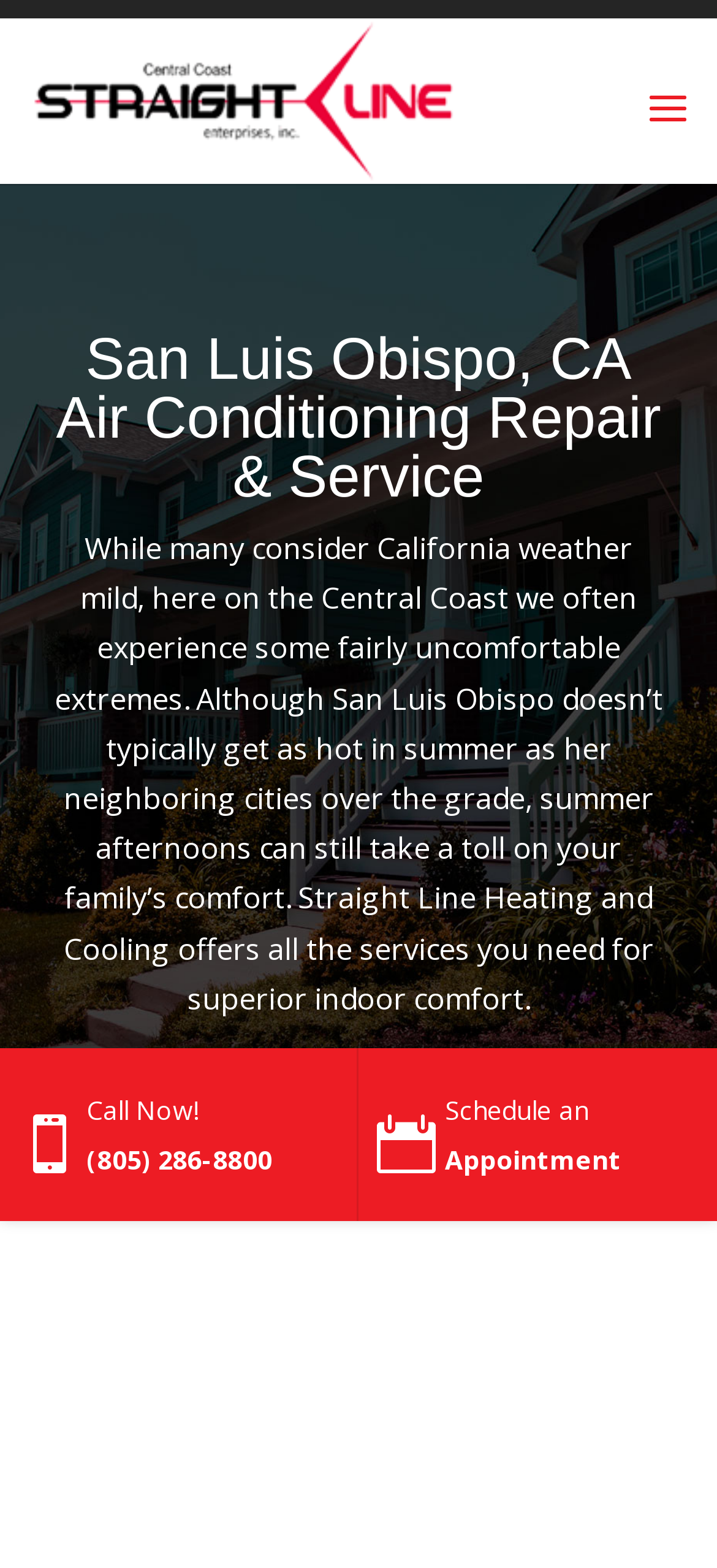Extract the bounding box coordinates for the UI element described as: "Schedule an Appointment".

[0.5, 0.668, 1.0, 0.779]